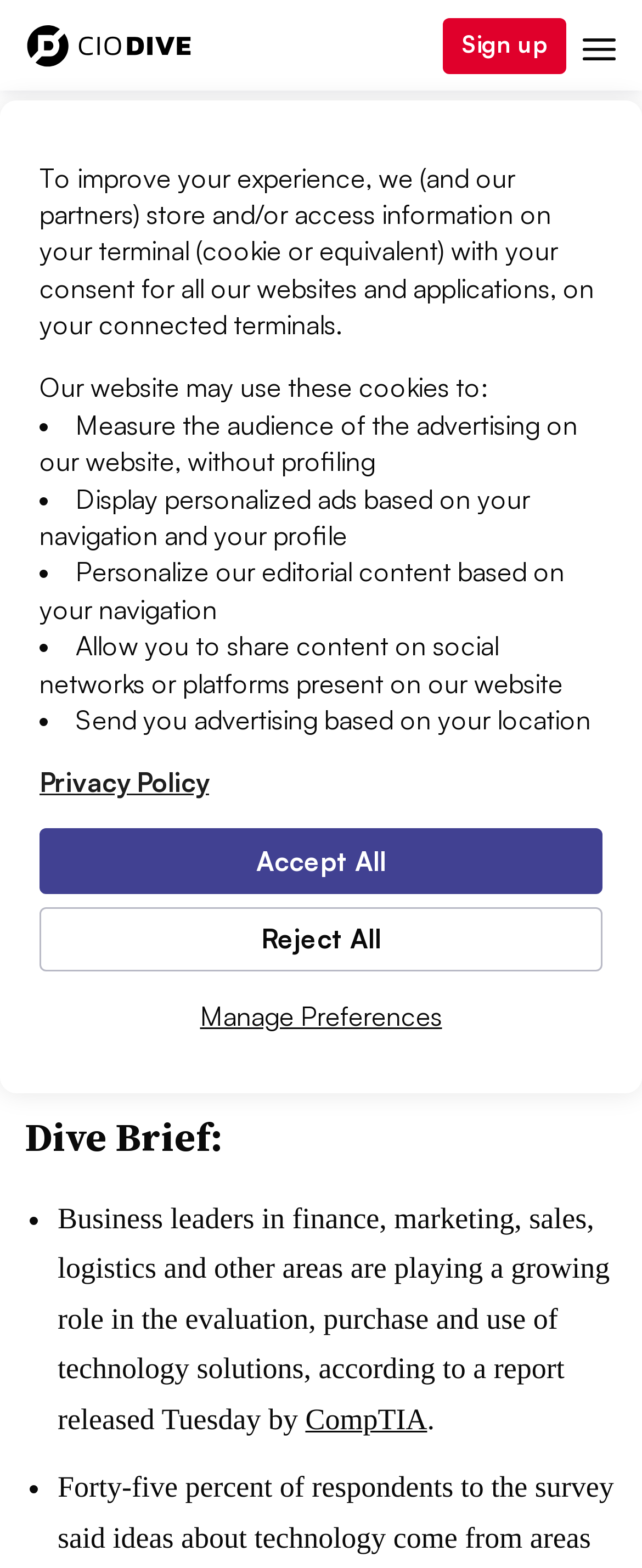Please identify the coordinates of the bounding box that should be clicked to fulfill this instruction: "Click the 'Sign up' link".

[0.69, 0.011, 0.882, 0.047]